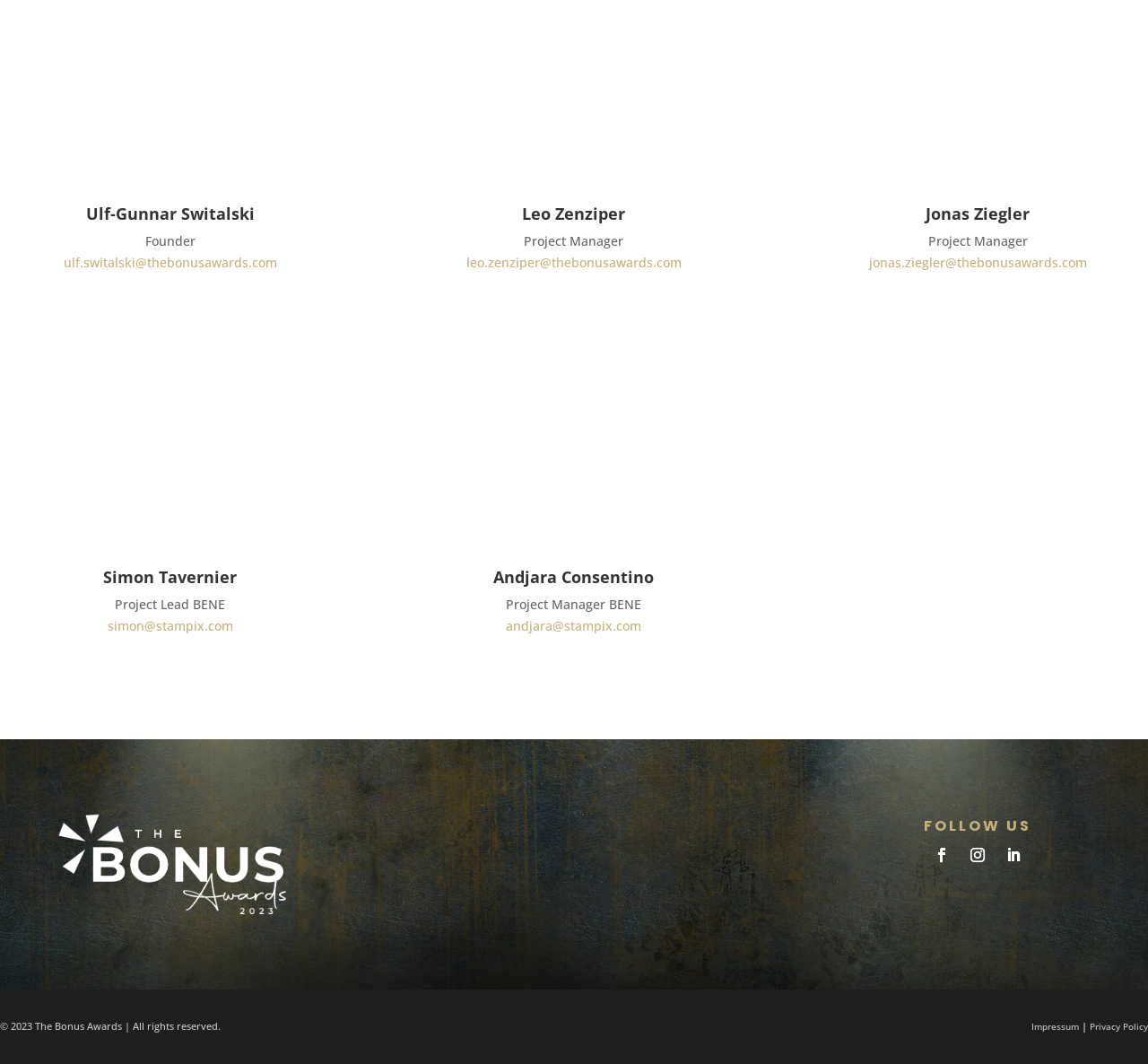Please provide a one-word or short phrase answer to the question:
How many social media links are there?

3